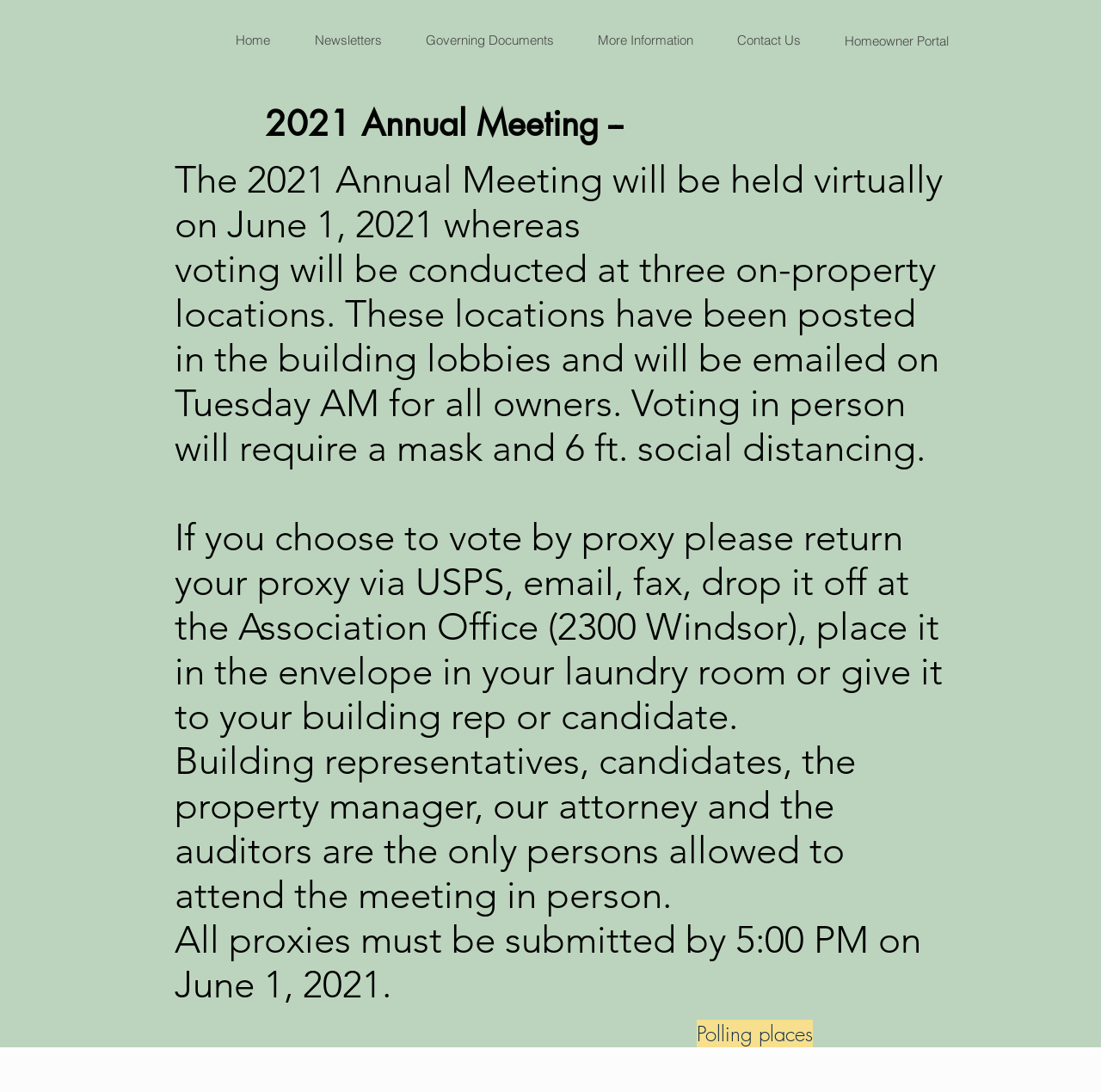What is the deadline for submitting proxies?
Answer the question based on the image using a single word or a brief phrase.

5:00 PM on June 1, 2021